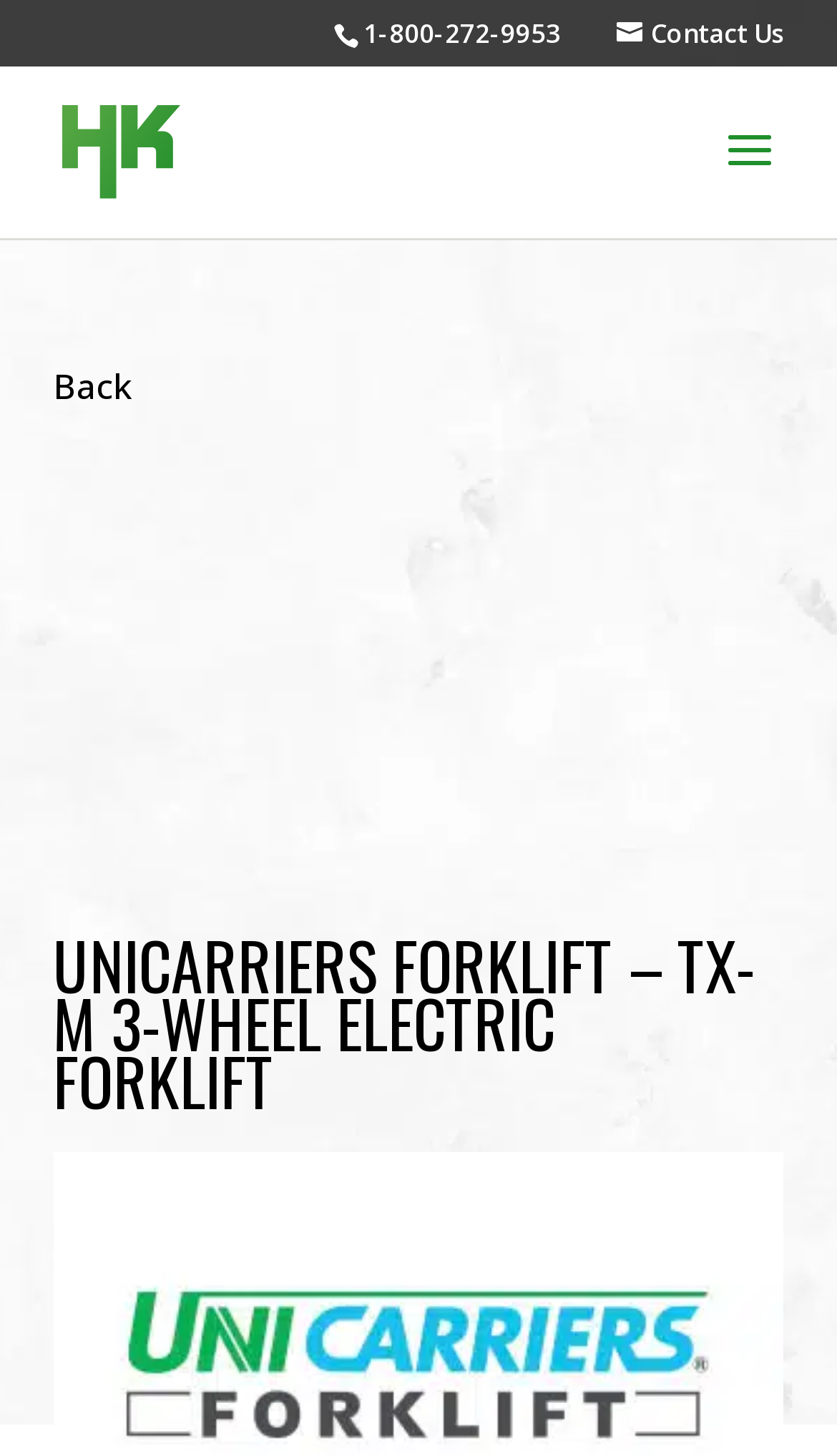Please give a one-word or short phrase response to the following question: 
What is the brand of the forklift?

UniCarriers